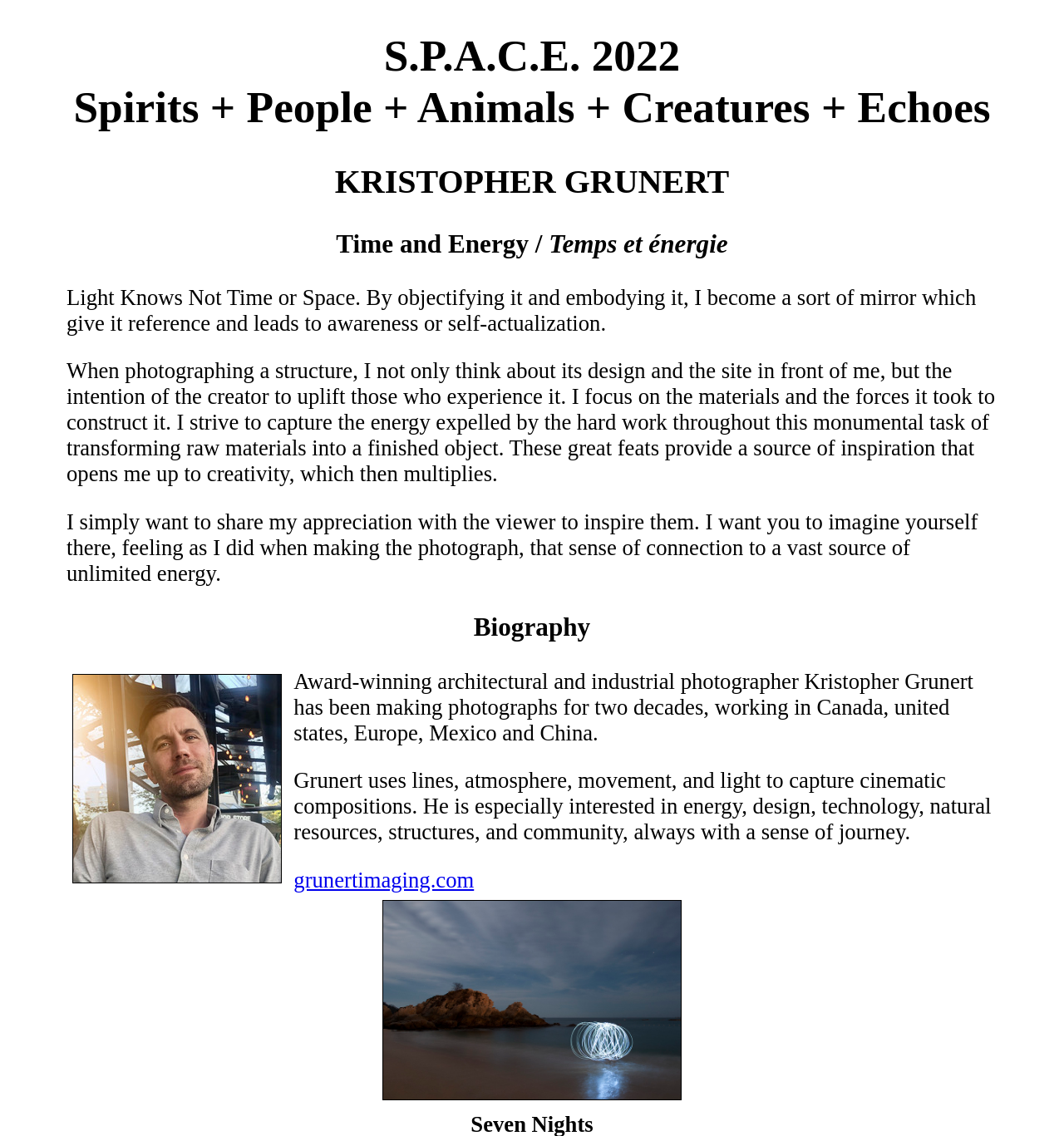Please reply to the following question with a single word or a short phrase:
What is the theme of the photographer's work?

Energy, design, technology